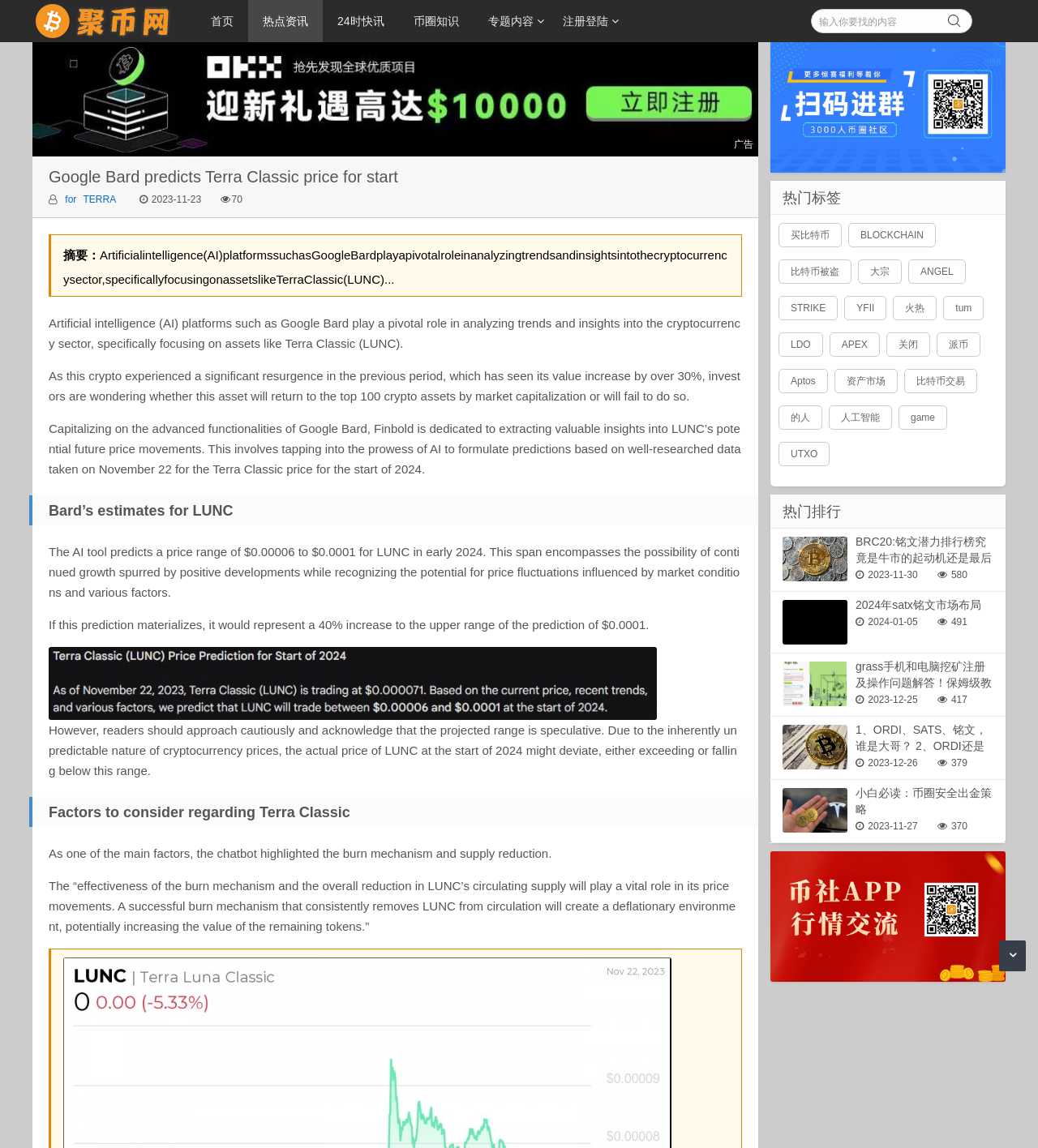Based on the image, provide a detailed response to the question:
What is the name of the AI tool used for predicting LUNC’s price?

The article mentions that Google Bard is the AI tool used for predicting LUNC’s price, and it provides estimates for LUNC in early 2024.